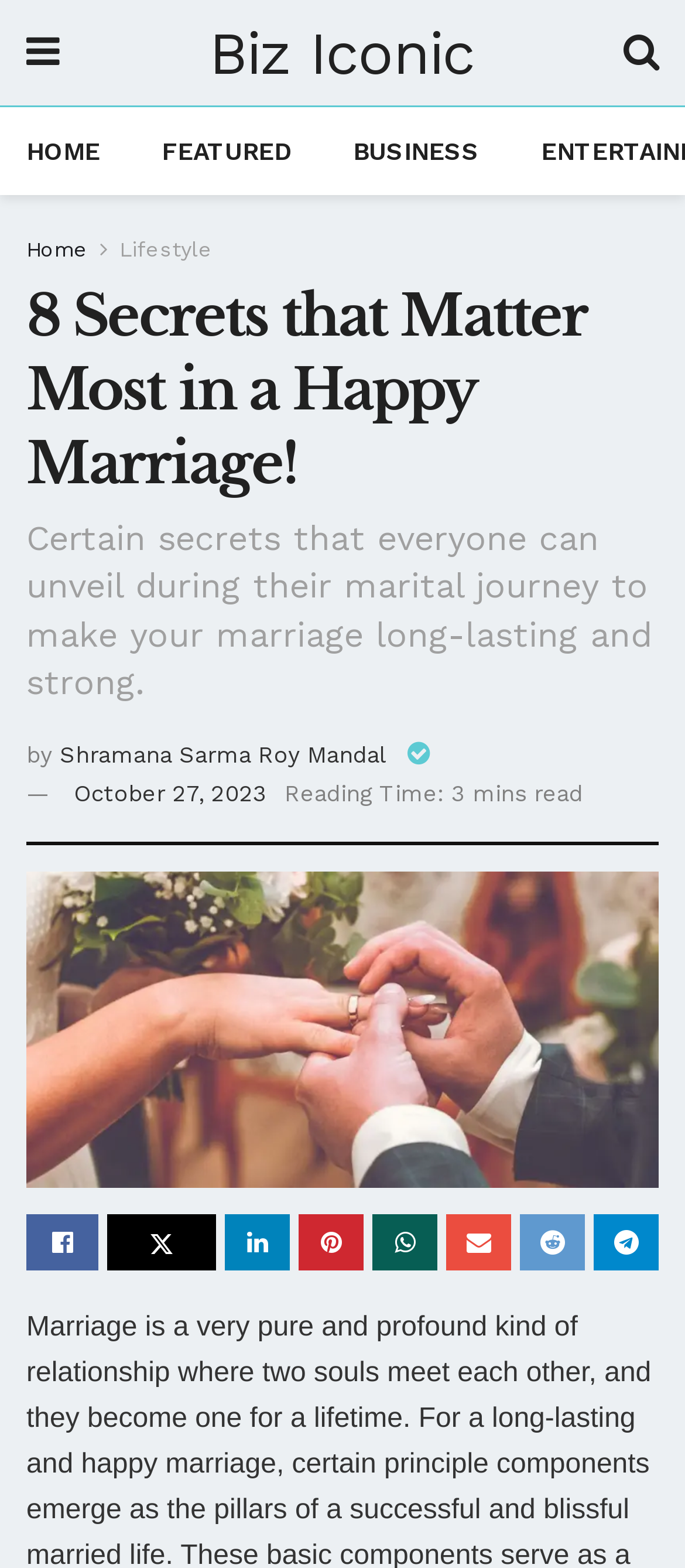Can you find the bounding box coordinates of the area I should click to execute the following instruction: "share on social media"?

[0.328, 0.774, 0.423, 0.81]